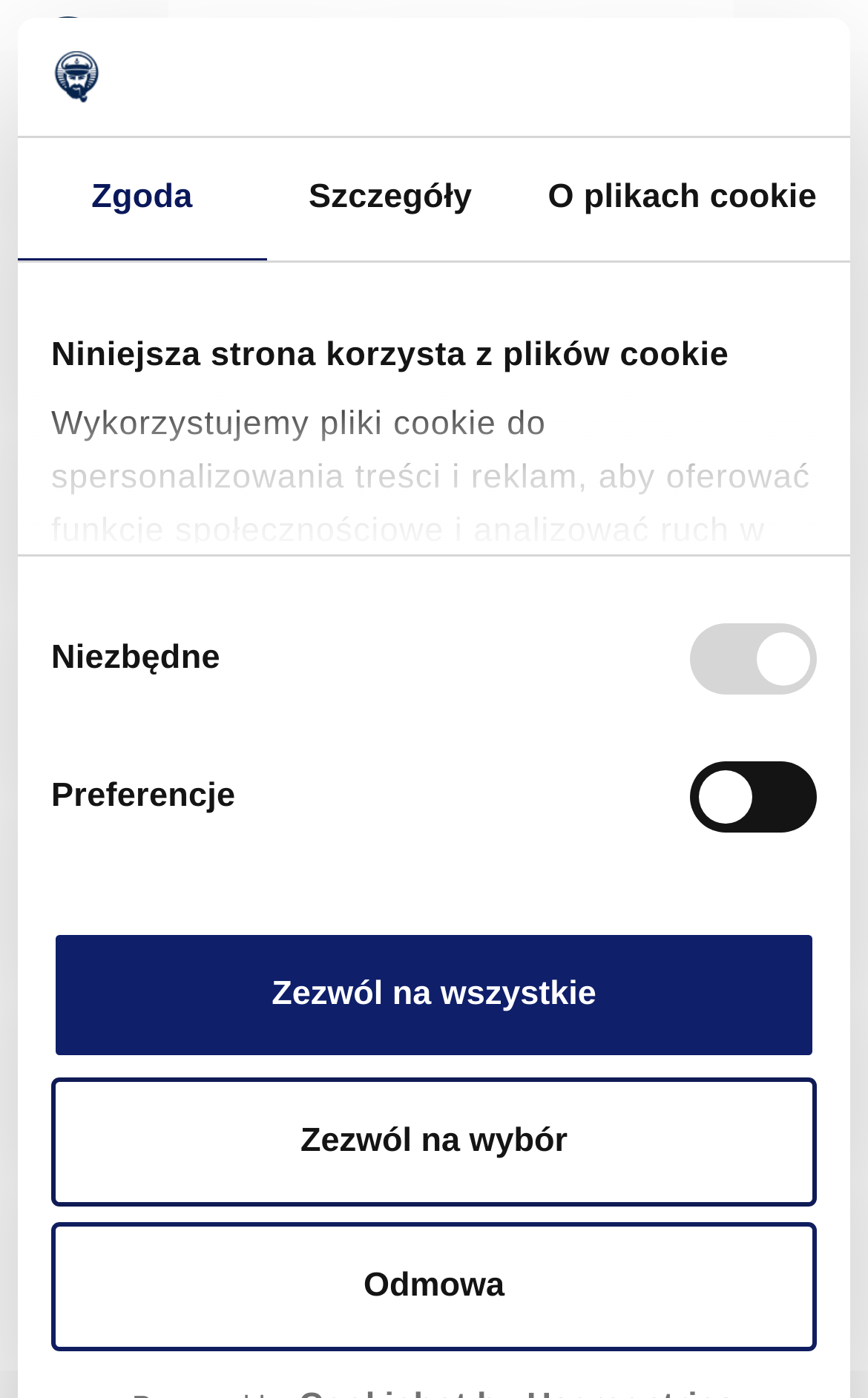Please identify the bounding box coordinates of the element's region that I should click in order to complete the following instruction: "Click the Reverse Charge Invoice in Germany image". The bounding box coordinates consist of four float numbers between 0 and 1, i.e., [left, top, right, bottom].

[0.026, 0.347, 0.974, 0.74]